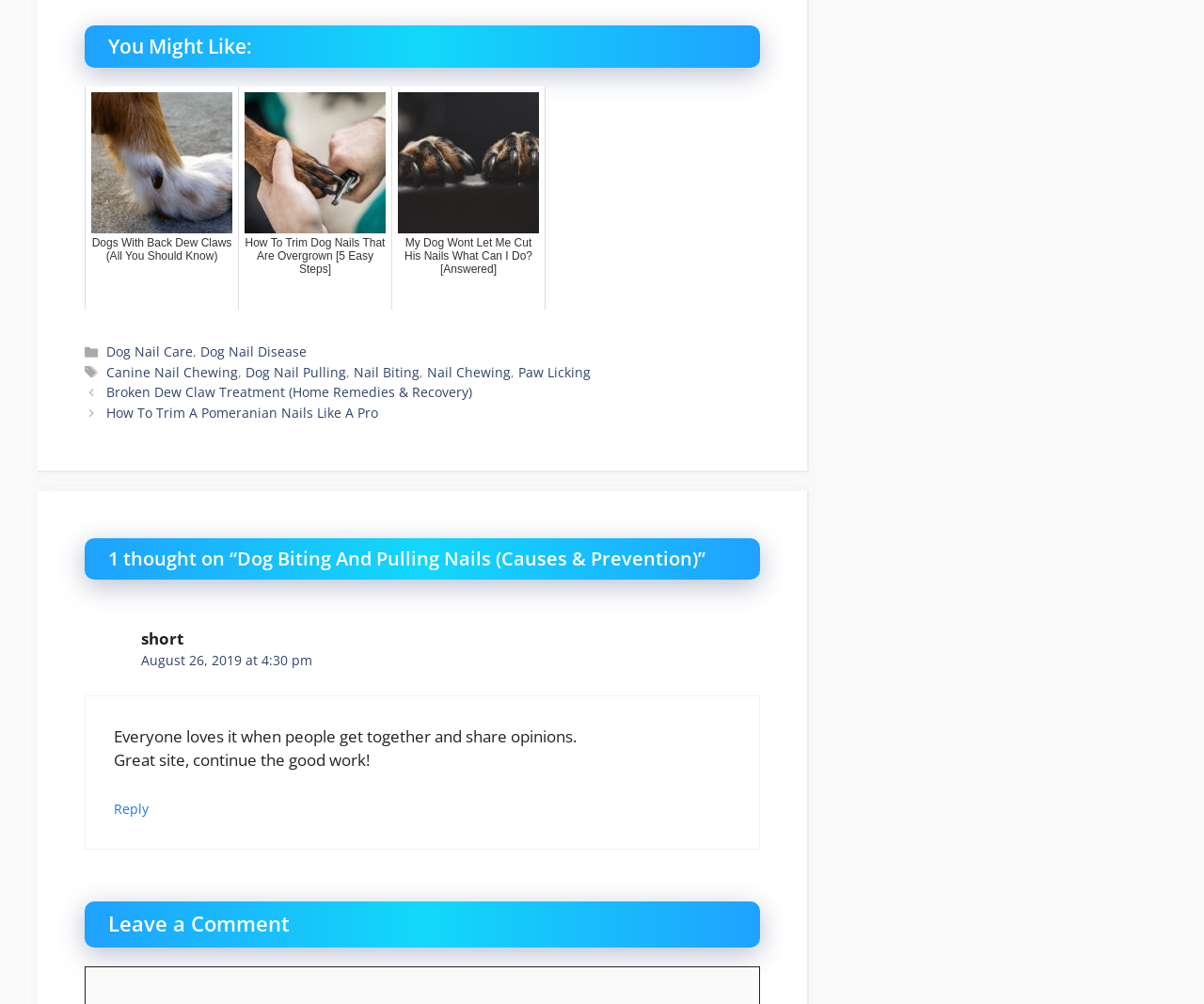Identify the bounding box coordinates of the area you need to click to perform the following instruction: "Leave a comment".

[0.07, 0.898, 0.631, 0.944]